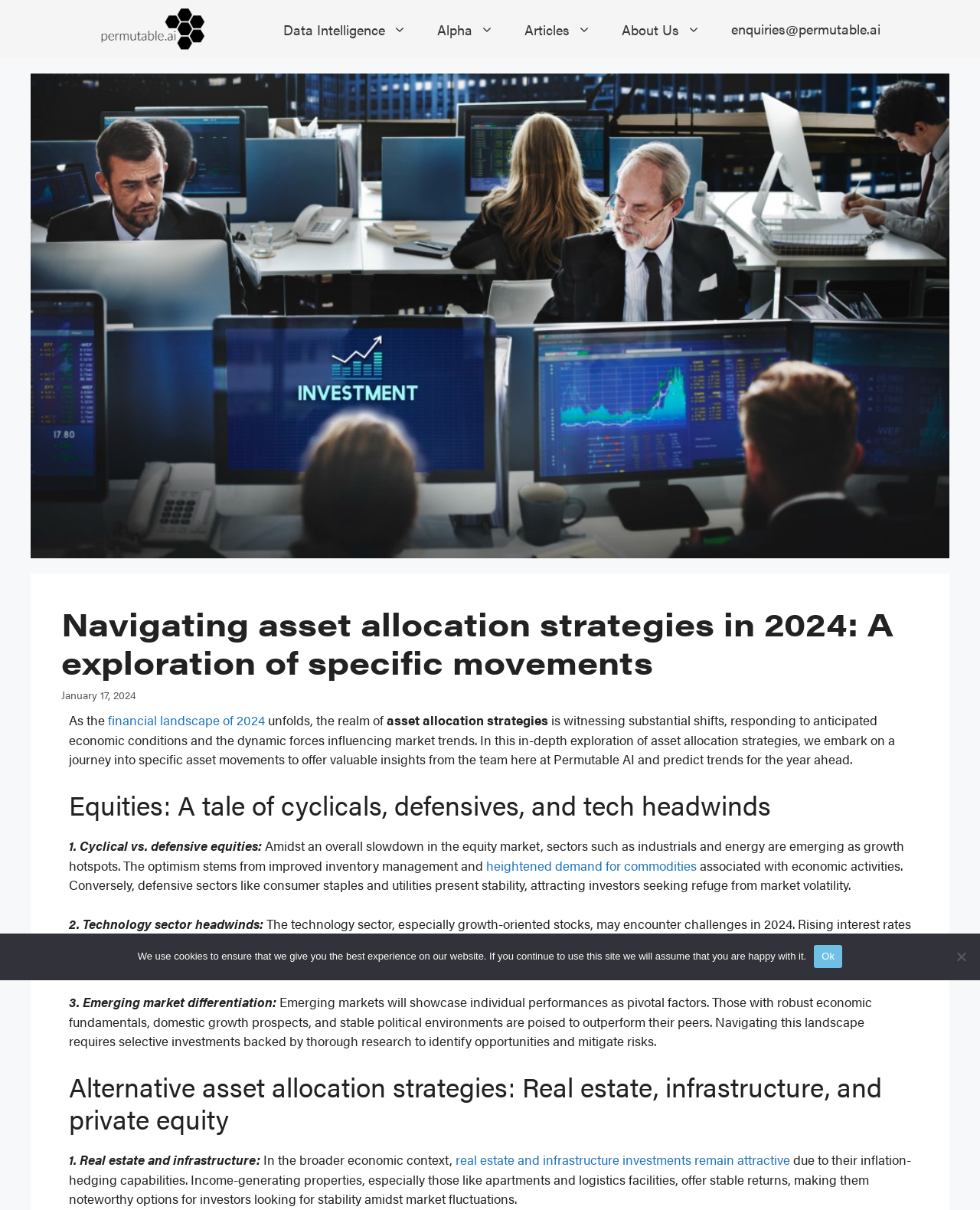What is the third point mentioned in the equities section?
Refer to the image and answer the question using a single word or phrase.

Emerging market differentiation